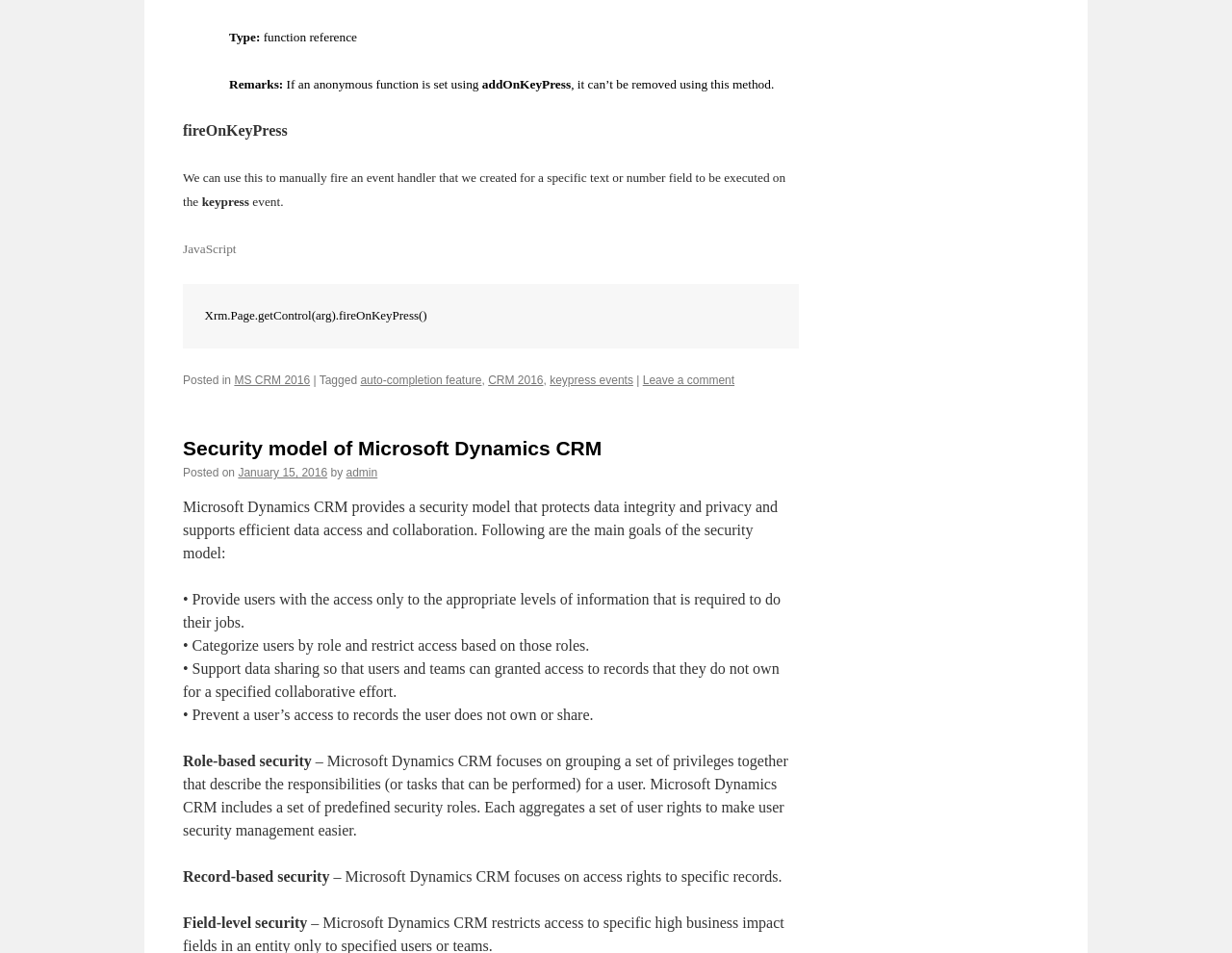Identify the bounding box coordinates of the region that should be clicked to execute the following instruction: "Click on 'admin'".

[0.281, 0.489, 0.306, 0.503]